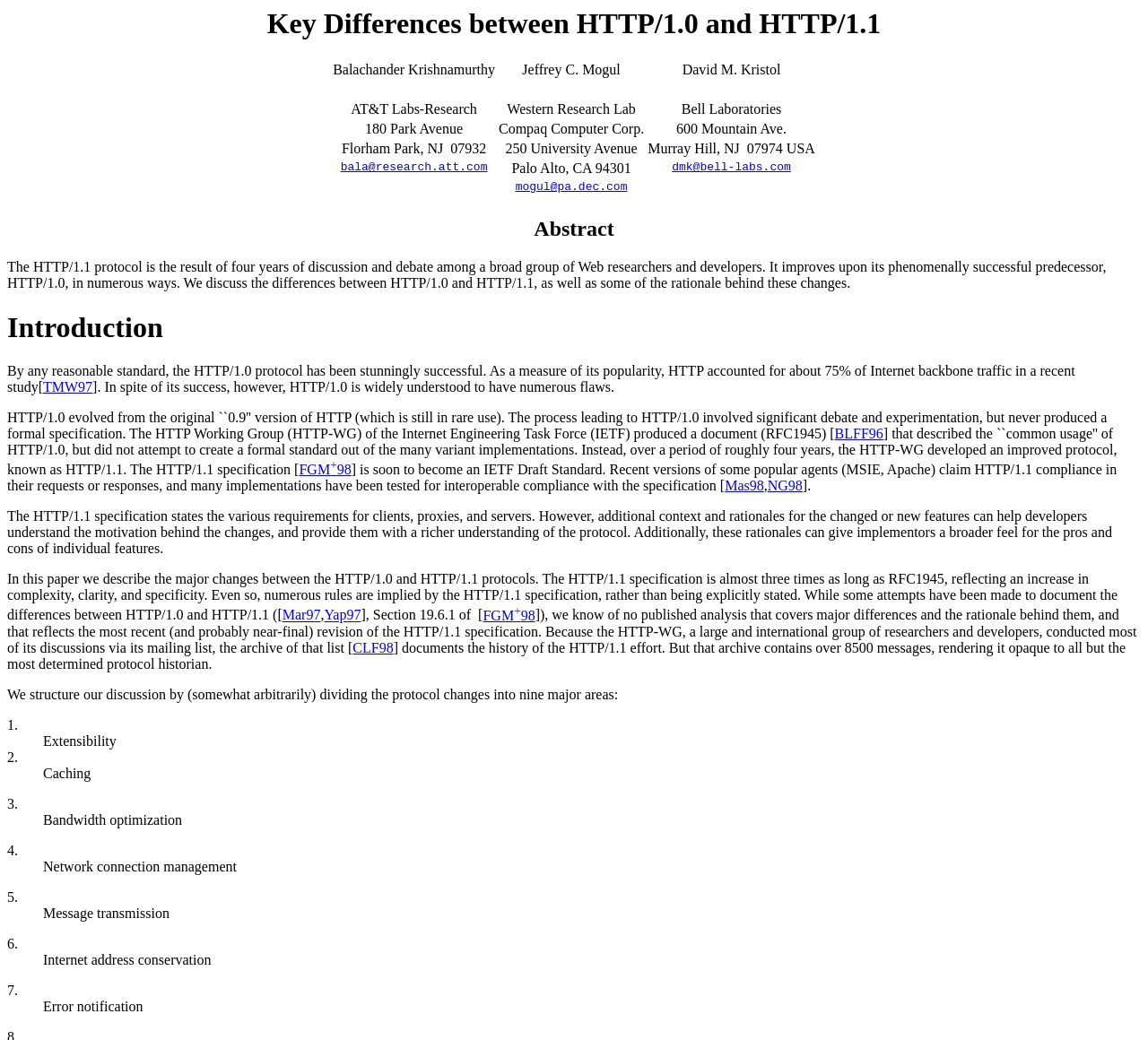Please determine the bounding box coordinates of the element to click in order to execute the following instruction: "Click the link 'FGM+98'". The coordinates should be four float numbers between 0 and 1, specified as [left, top, right, bottom].

[0.26, 0.444, 0.306, 0.459]